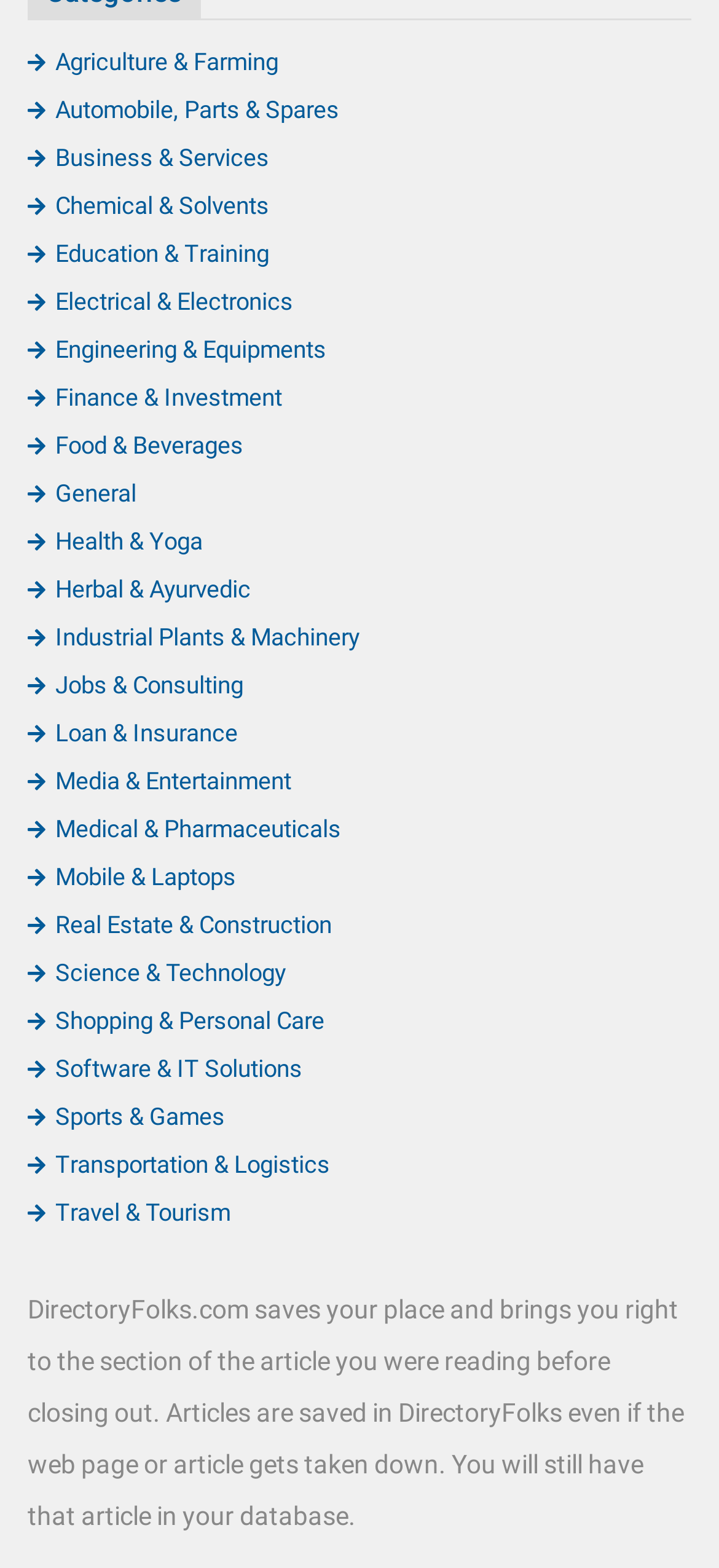Determine the bounding box coordinates of the clickable element to achieve the following action: 'Explore Automobile, Parts & Spares'. Provide the coordinates as four float values between 0 and 1, formatted as [left, top, right, bottom].

[0.038, 0.061, 0.472, 0.079]